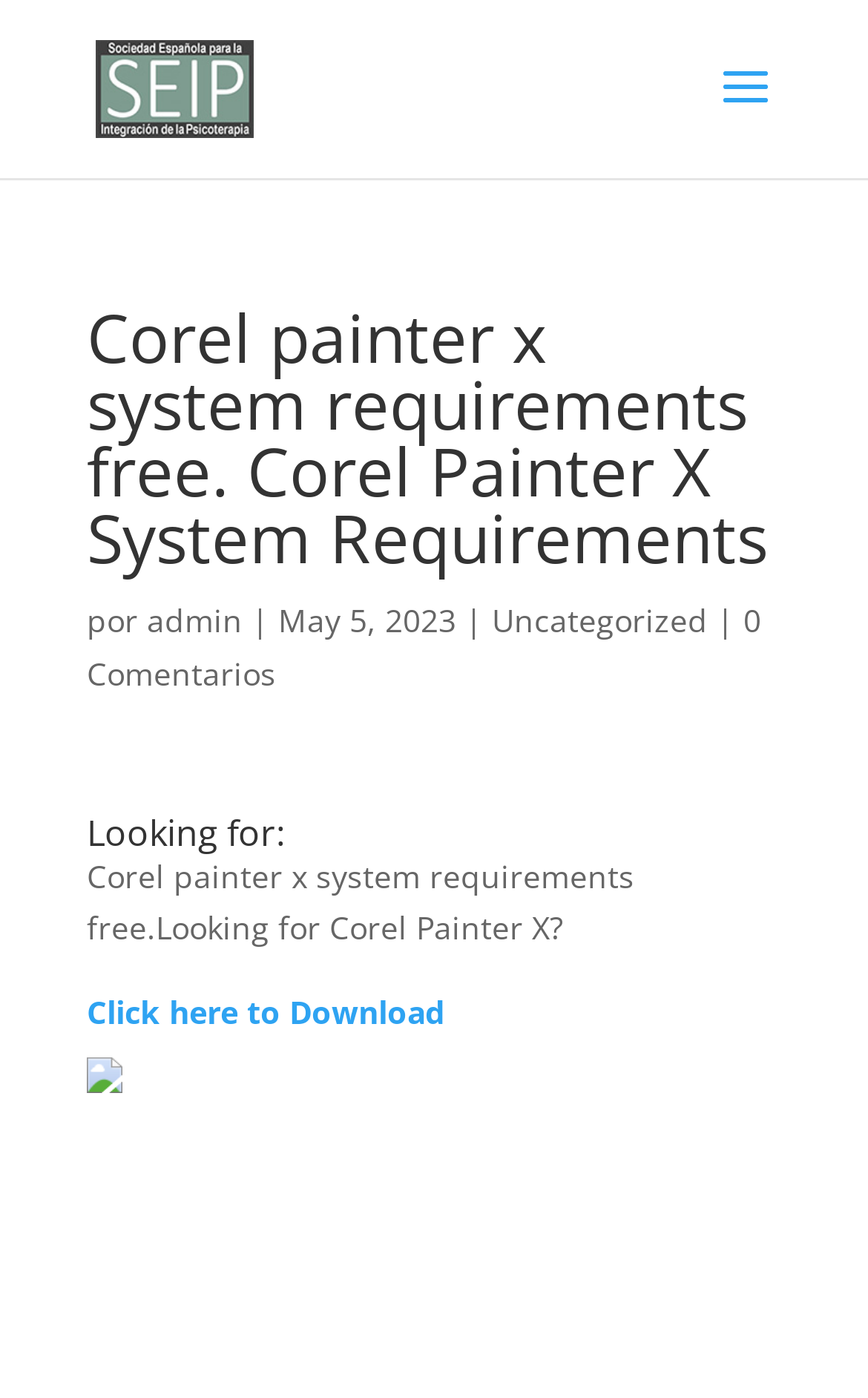Answer the question below in one word or phrase:
What action can be taken to download the software?

Click here to Download